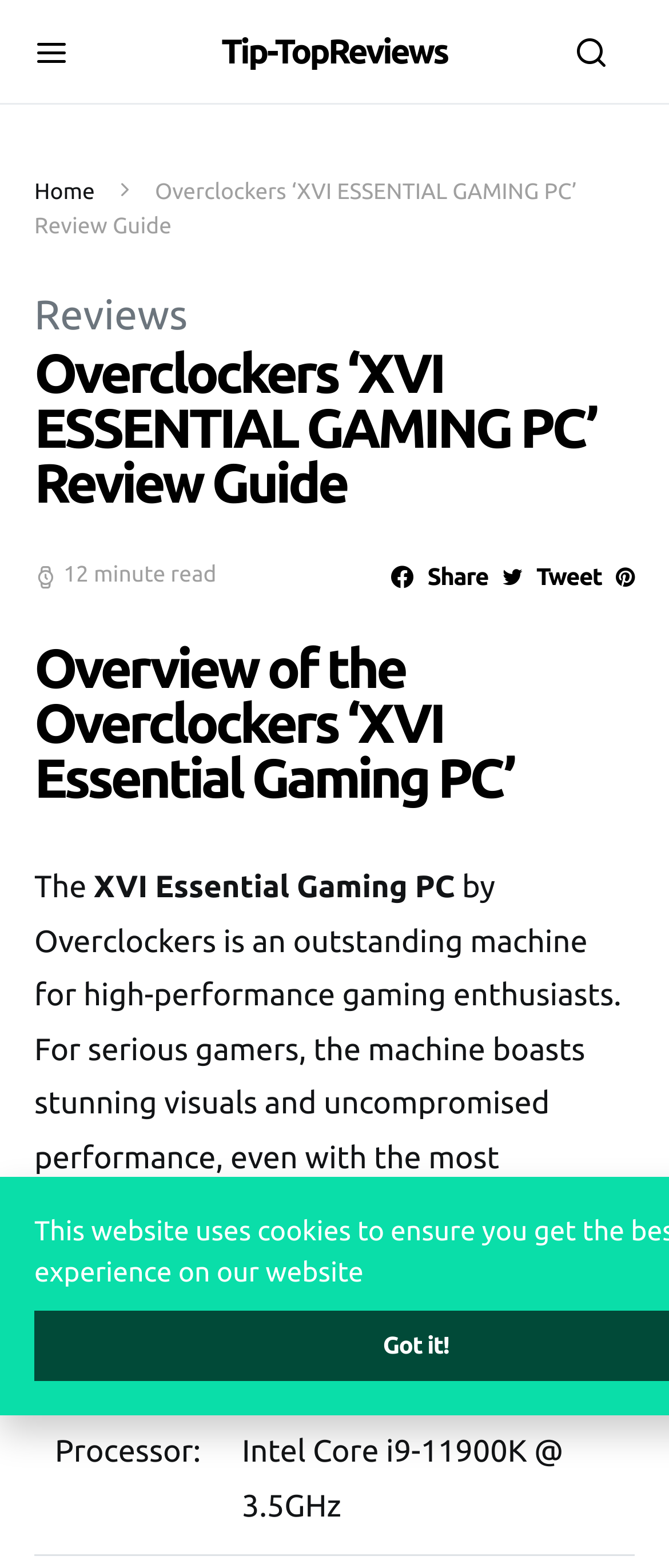Locate the bounding box coordinates of the clickable area needed to fulfill the instruction: "Go to the home page".

[0.051, 0.115, 0.142, 0.13]